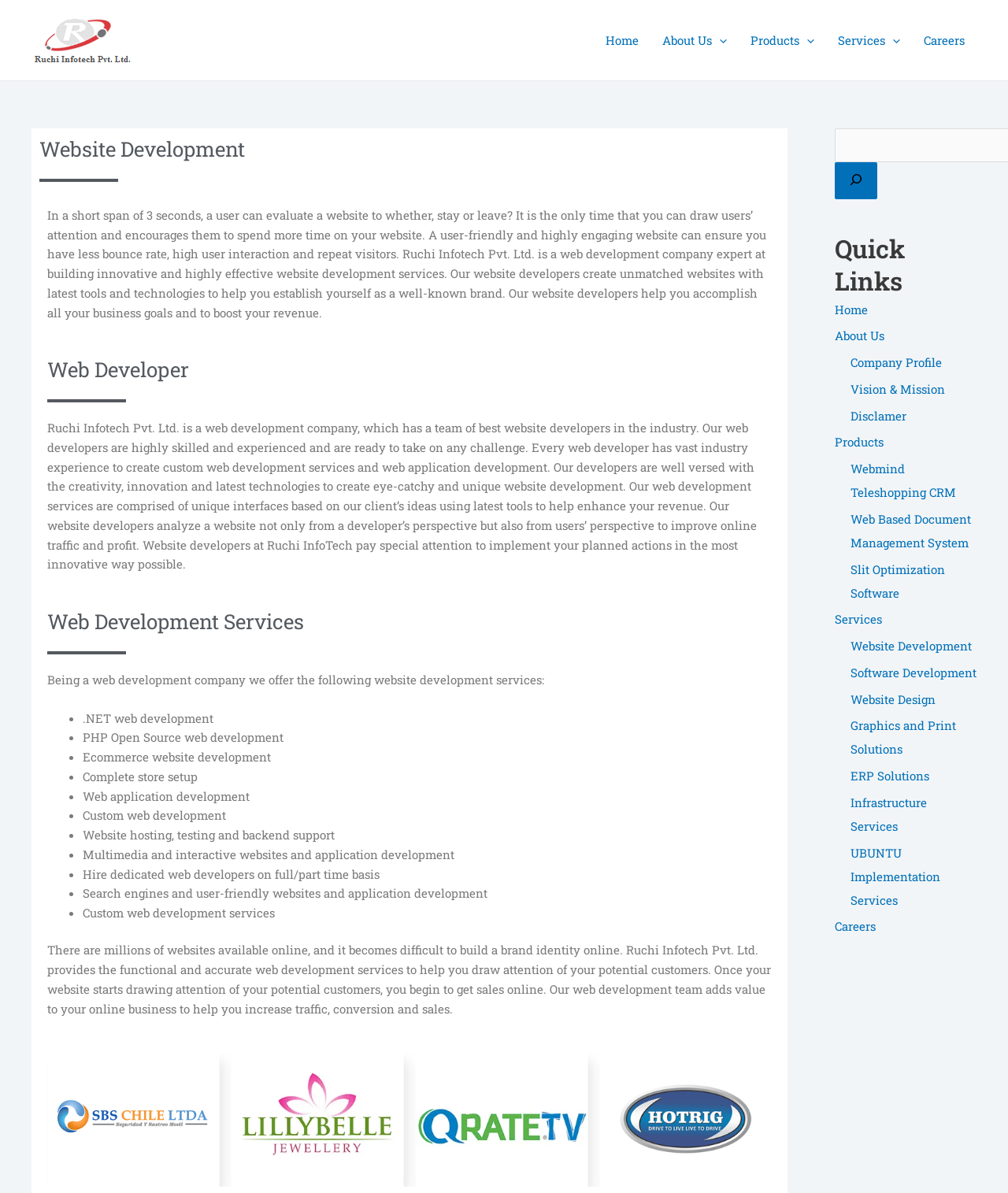Find the bounding box coordinates of the element to click in order to complete this instruction: "Click the Website Development link". The bounding box coordinates must be four float numbers between 0 and 1, denoted as [left, top, right, bottom].

[0.844, 0.535, 0.964, 0.548]